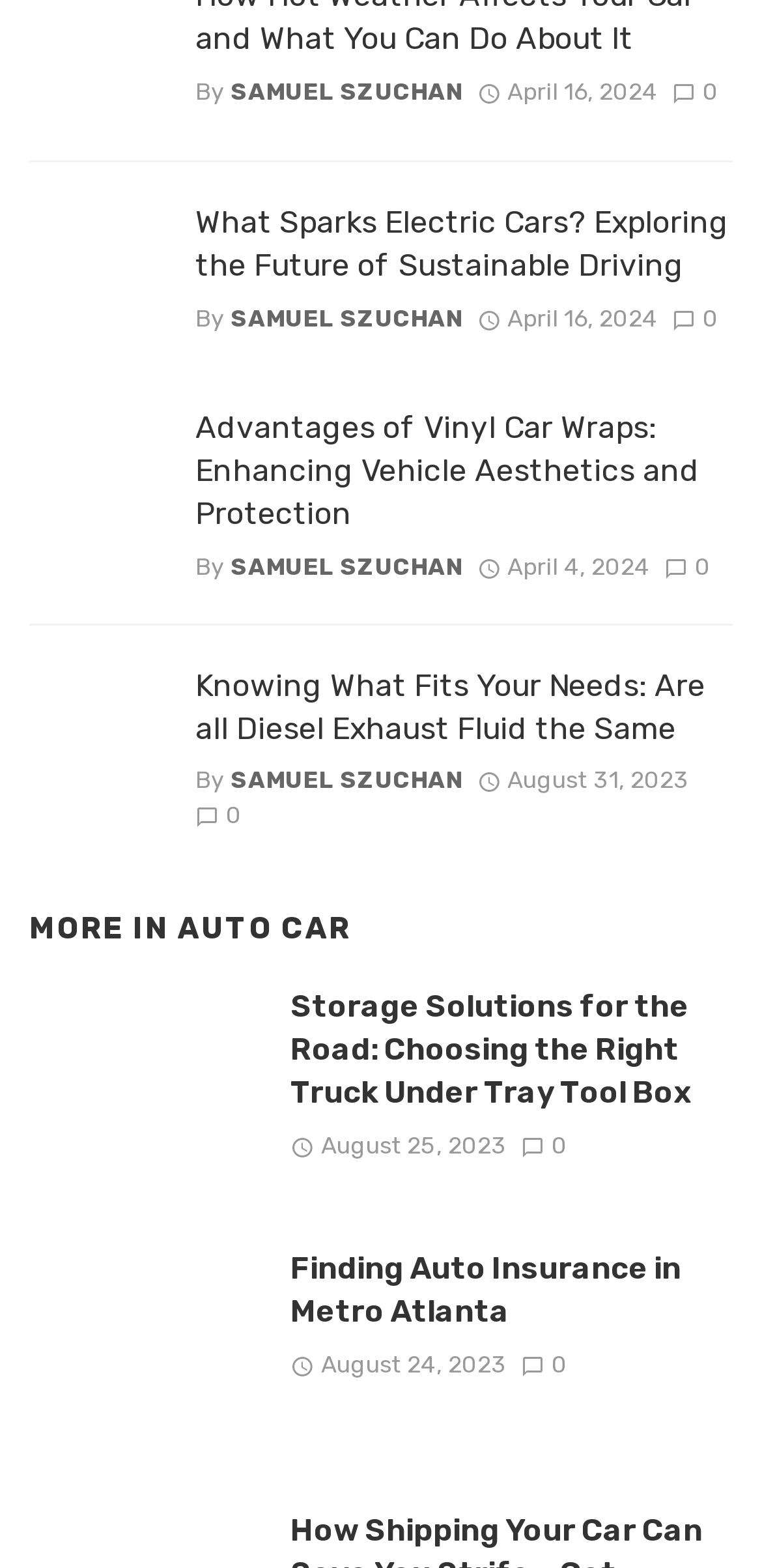Identify the bounding box coordinates of the specific part of the webpage to click to complete this instruction: "View article about vinyl car wraps".

[0.038, 0.26, 0.218, 0.347]